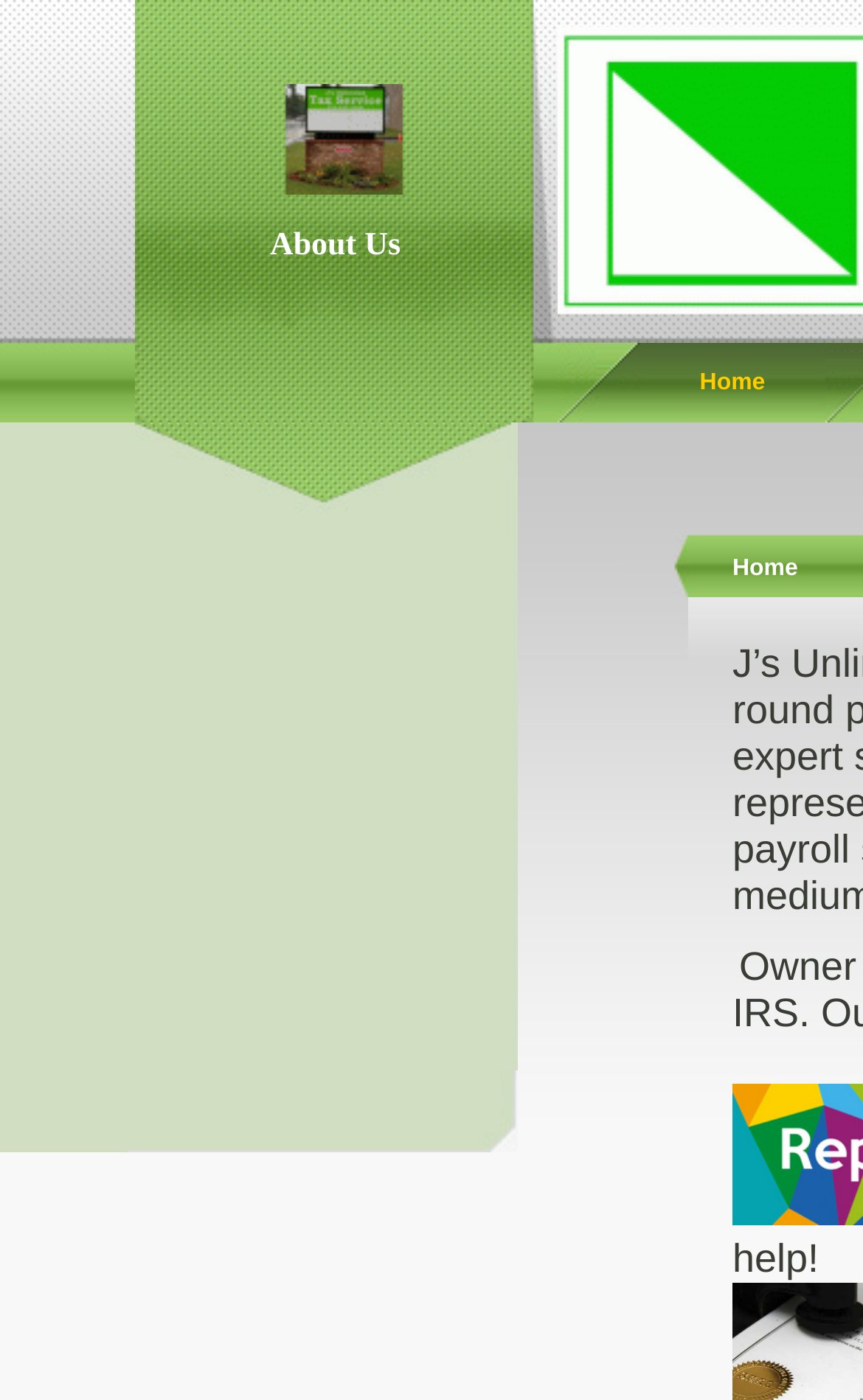Please find the bounding box for the following UI element description. Provide the coordinates in (top-left x, top-left y, bottom-right x, bottom-right y) format, with values between 0 and 1: Home

[0.811, 0.264, 0.887, 0.283]